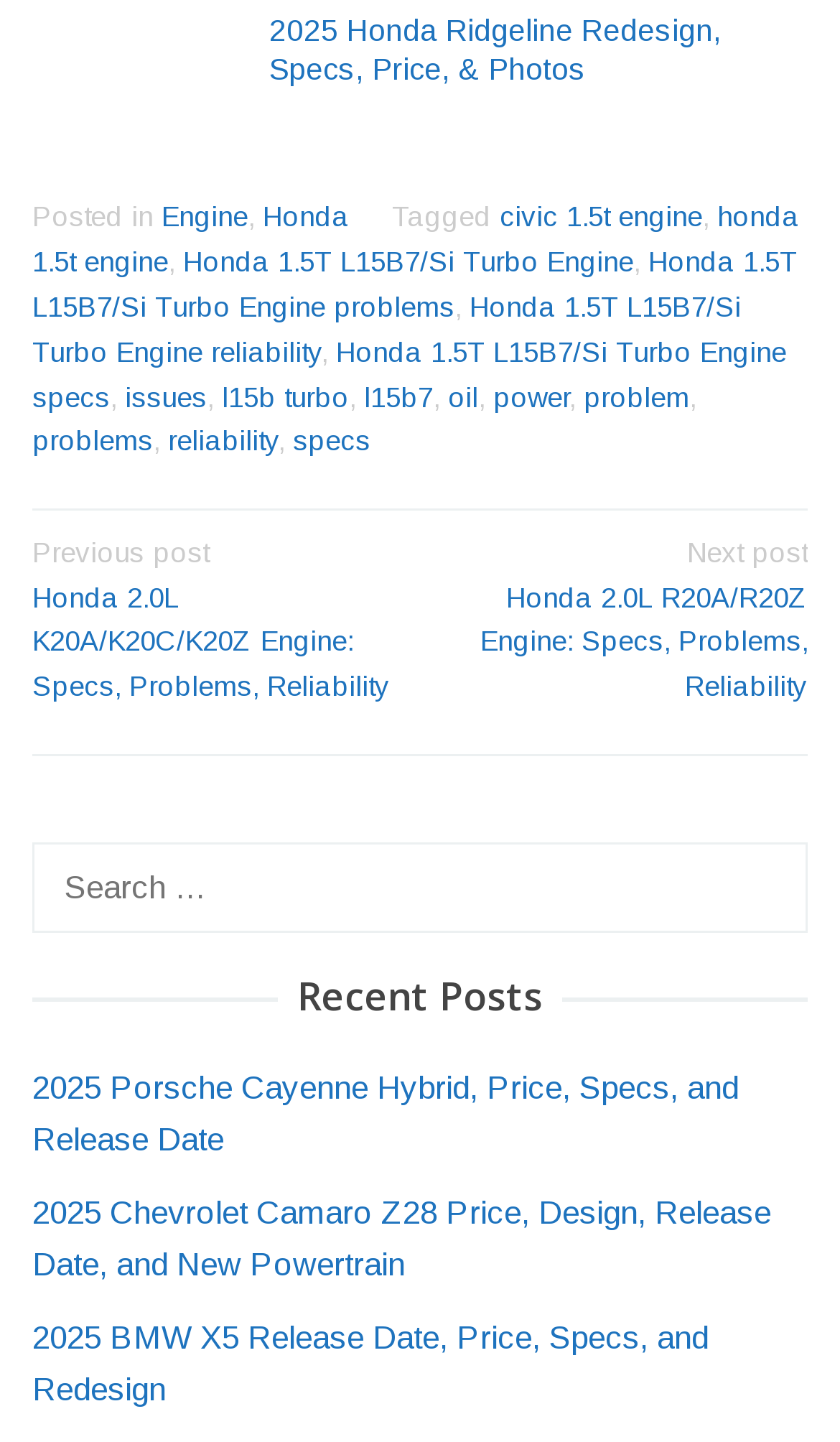Locate the bounding box coordinates of the item that should be clicked to fulfill the instruction: "Check the Honda 1.5T L15B7/Si Turbo Engine specs".

[0.038, 0.233, 0.936, 0.286]